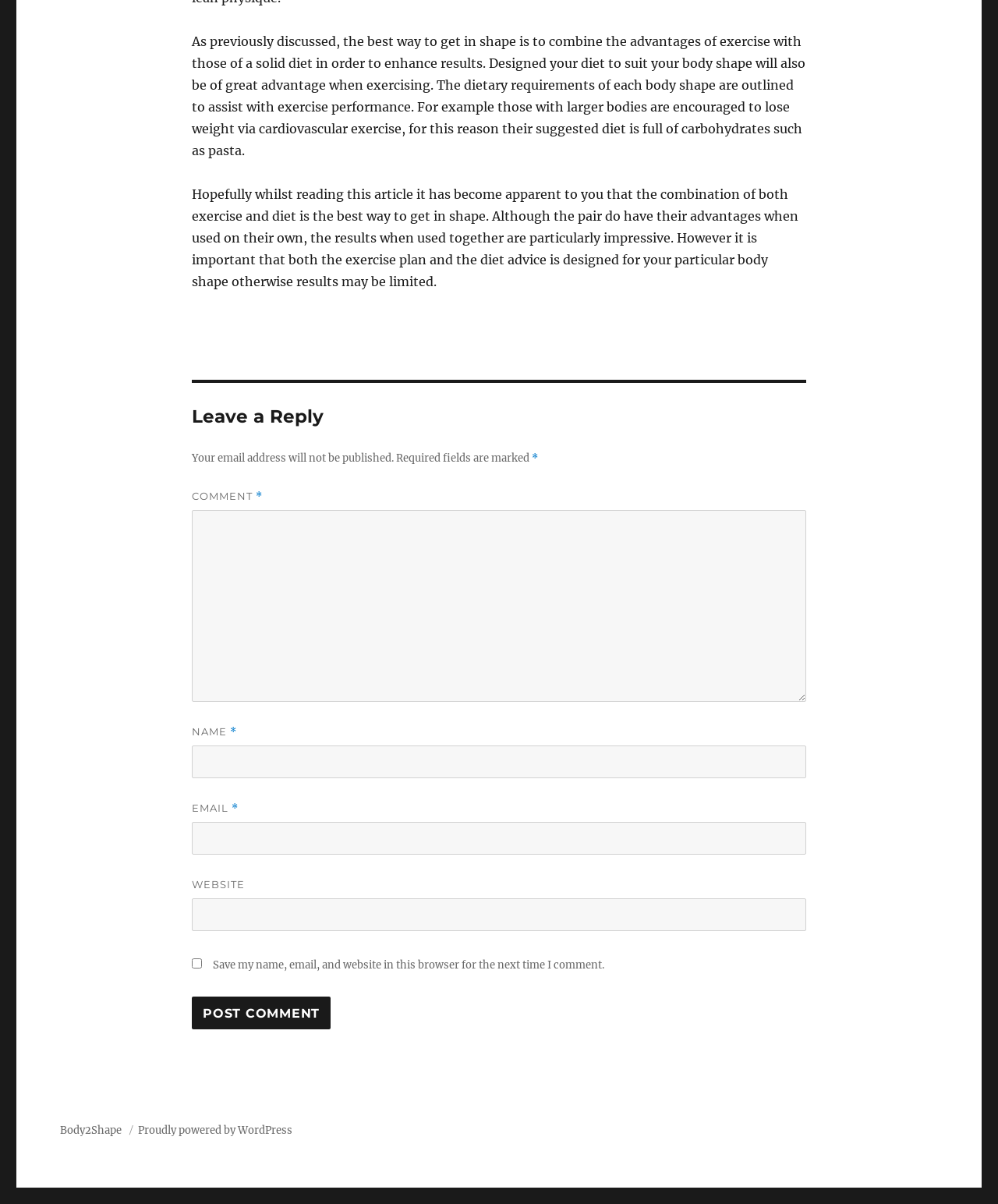Please find the bounding box coordinates of the clickable region needed to complete the following instruction: "Leave a comment". The bounding box coordinates must consist of four float numbers between 0 and 1, i.e., [left, top, right, bottom].

[0.192, 0.315, 0.808, 0.356]